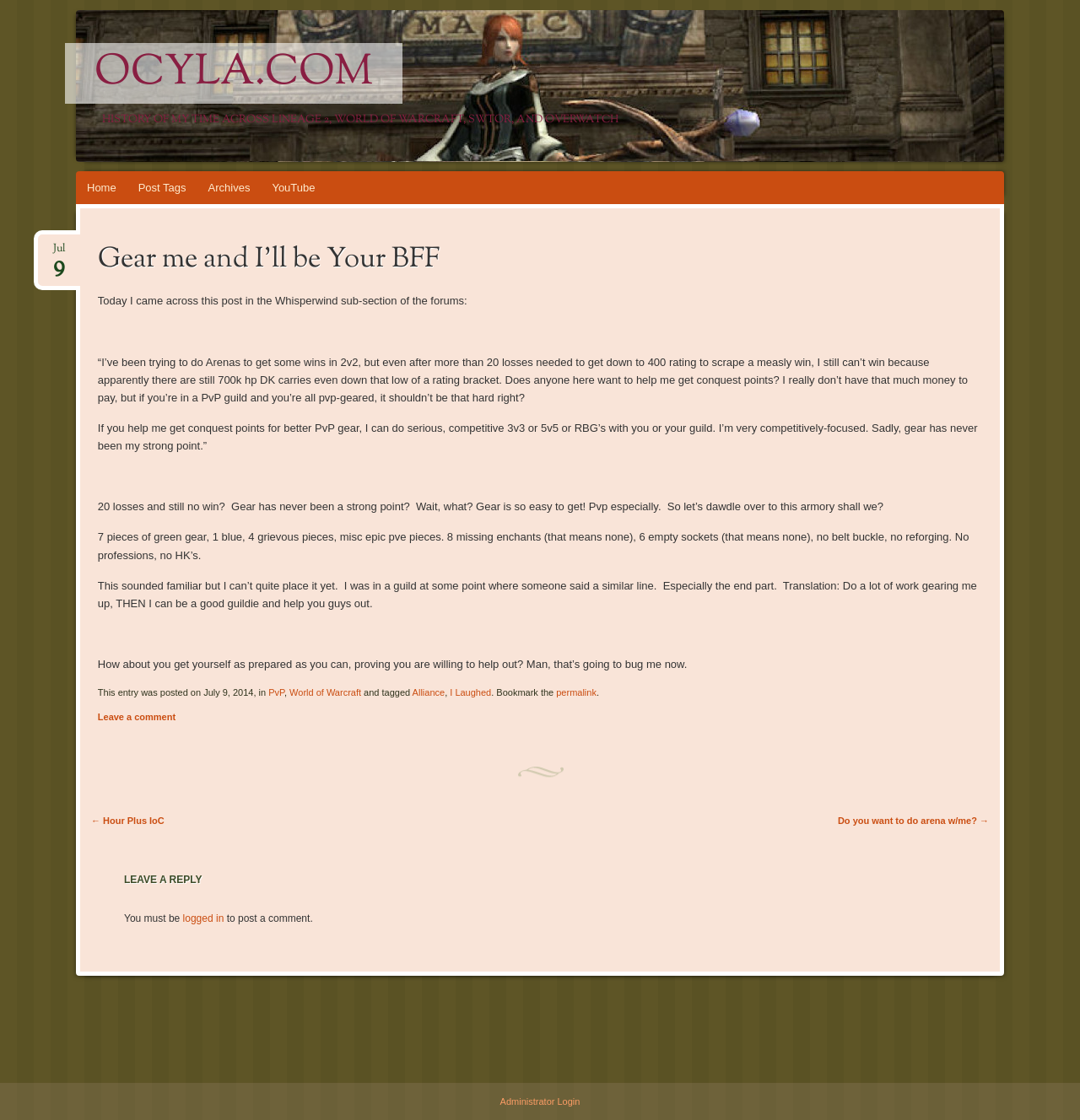Identify the bounding box coordinates of the area that should be clicked in order to complete the given instruction: "View the previous post 'Hour Plus IoC'". The bounding box coordinates should be four float numbers between 0 and 1, i.e., [left, top, right, bottom].

[0.084, 0.728, 0.152, 0.737]